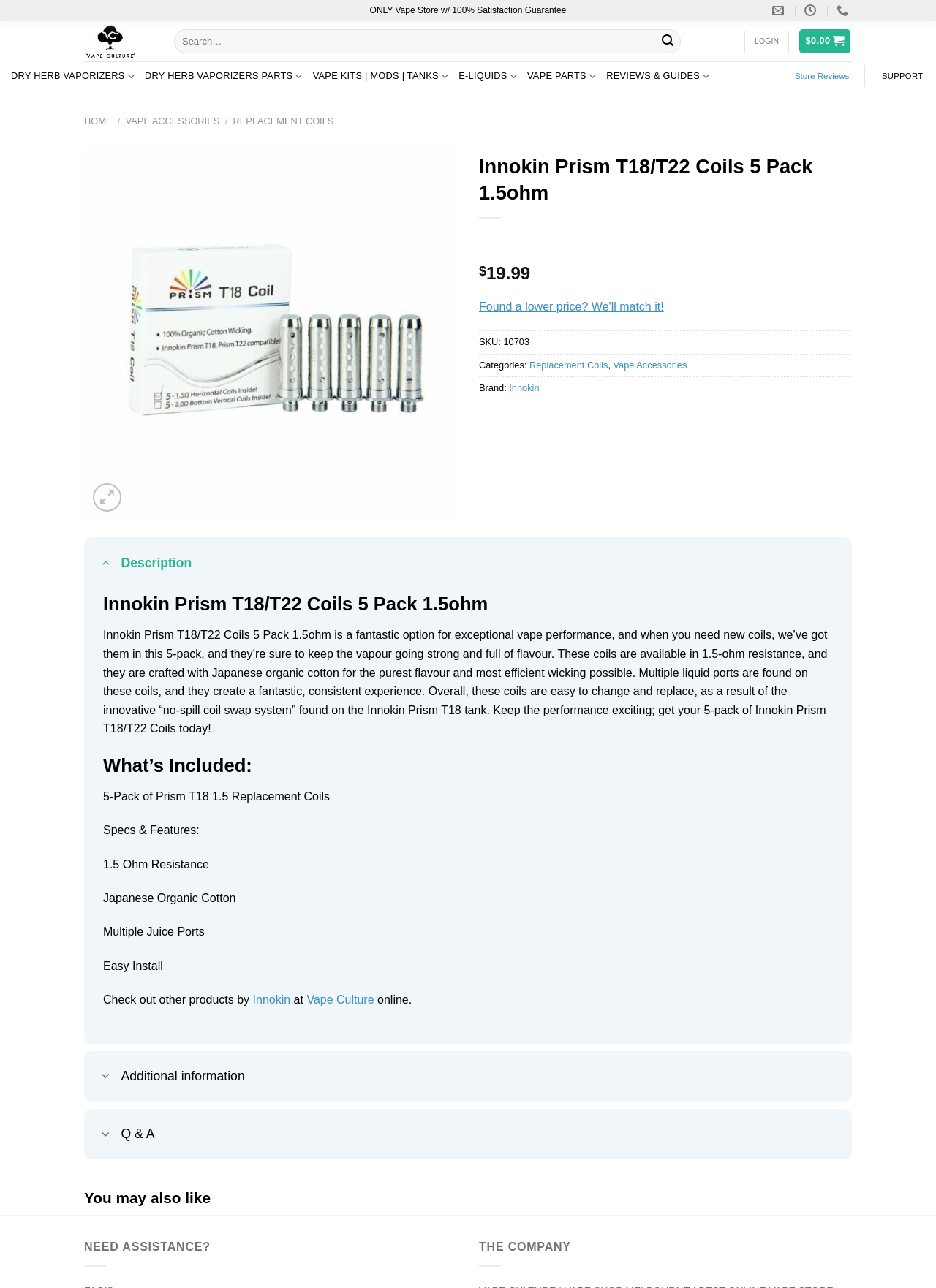Indicate the bounding box coordinates of the element that must be clicked to execute the instruction: "Toggle product description". The coordinates should be given as four float numbers between 0 and 1, i.e., [left, top, right, bottom].

[0.098, 0.423, 0.902, 0.451]